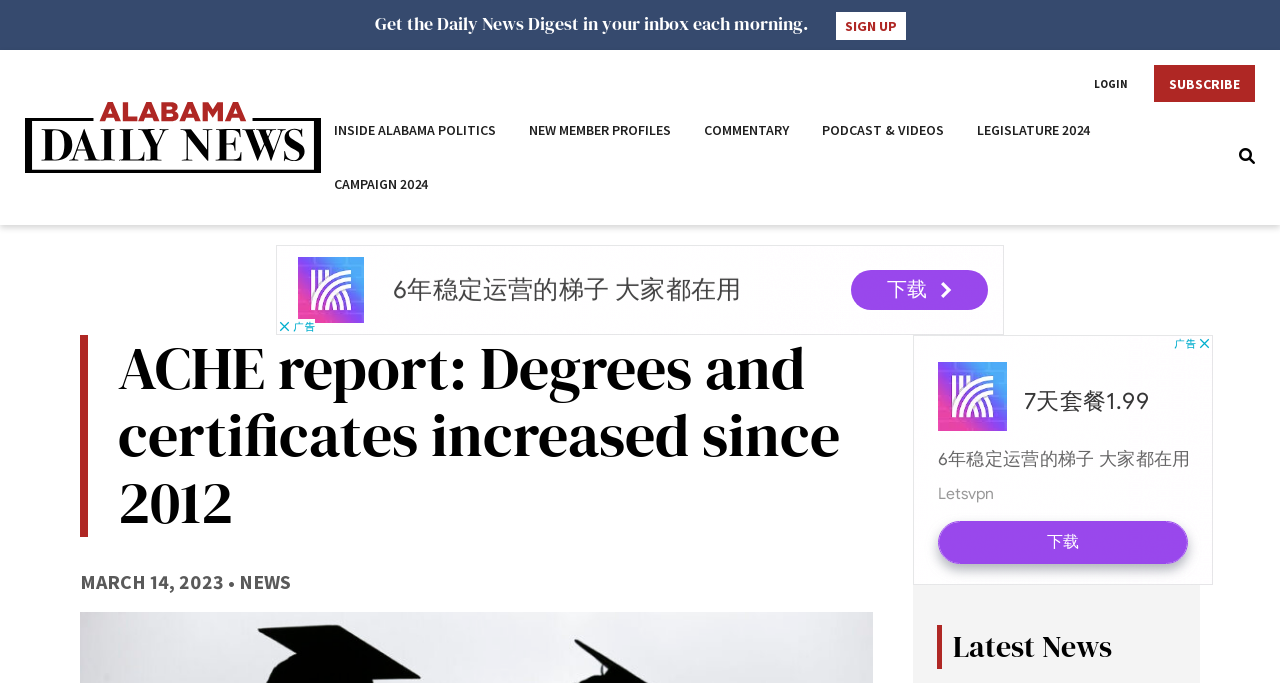Please identify the bounding box coordinates of the element that needs to be clicked to execute the following command: "Visit the Alabama Daily News homepage". Provide the bounding box using four float numbers between 0 and 1, formatted as [left, top, right, bottom].

[0.02, 0.149, 0.251, 0.254]